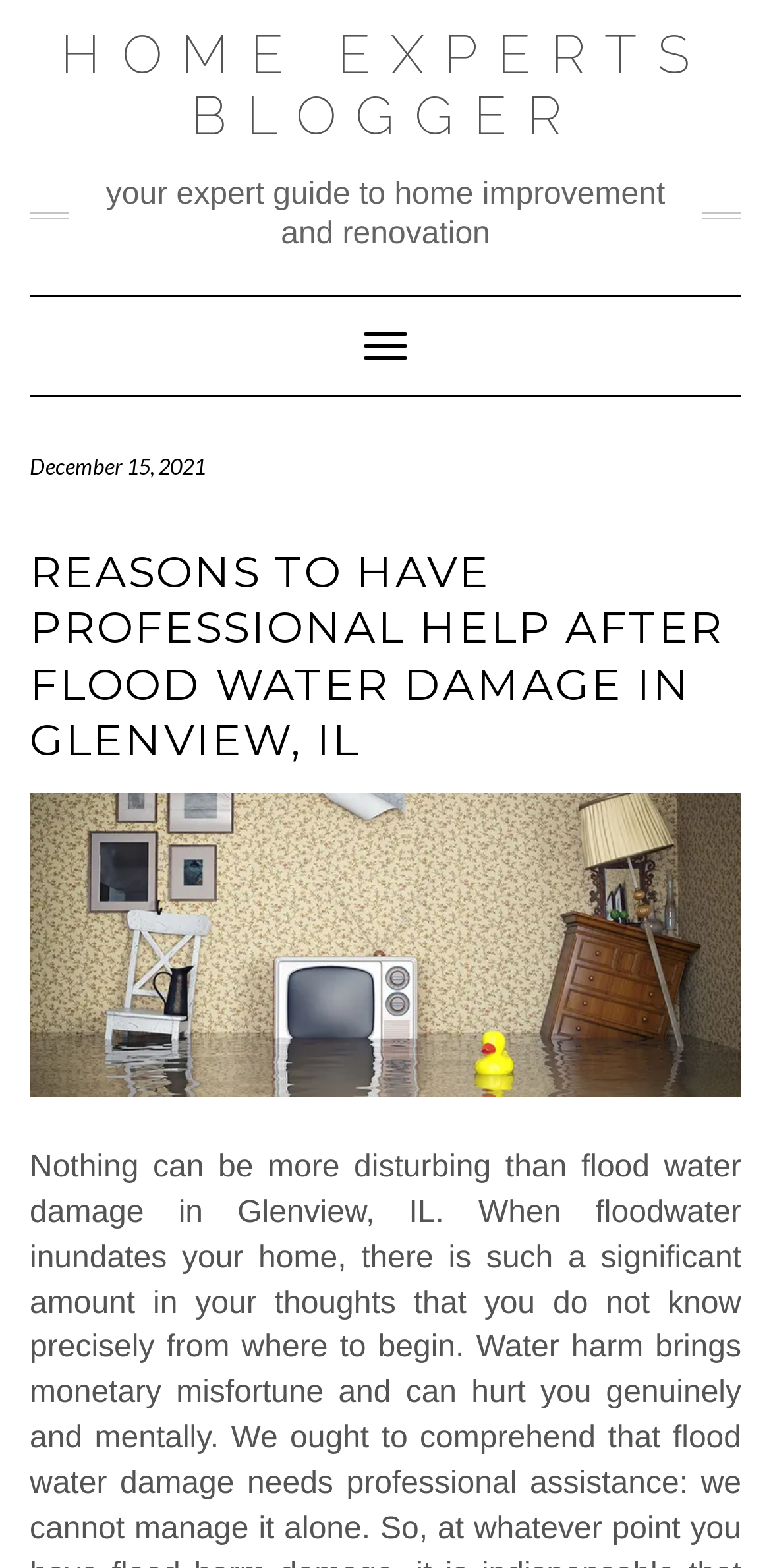What is the purpose of the button in the navigation section?
Answer the question using a single word or phrase, according to the image.

Toggle Navigation